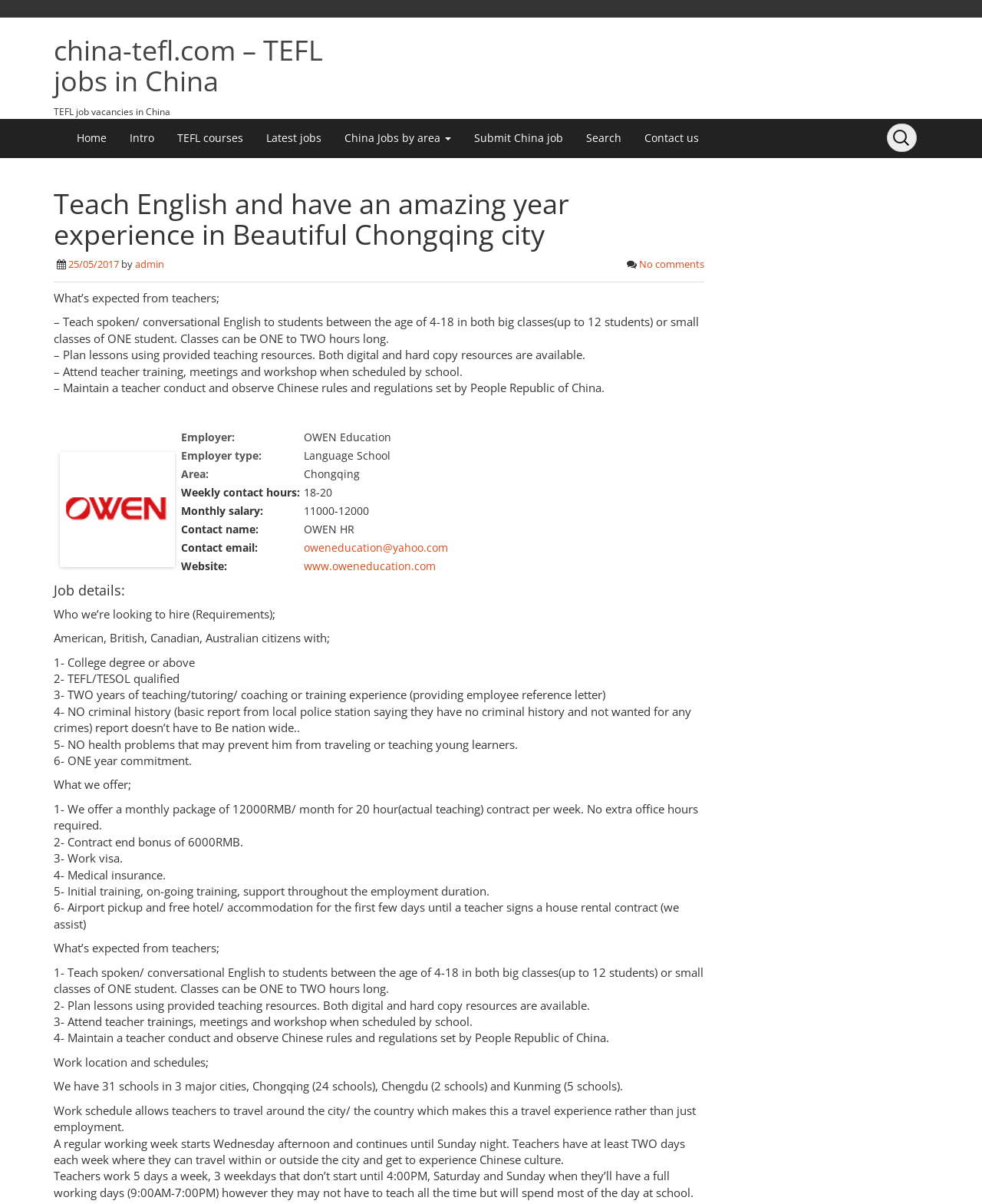Please extract and provide the main headline of the webpage.

china-tefl.com – TEFL jobs in China